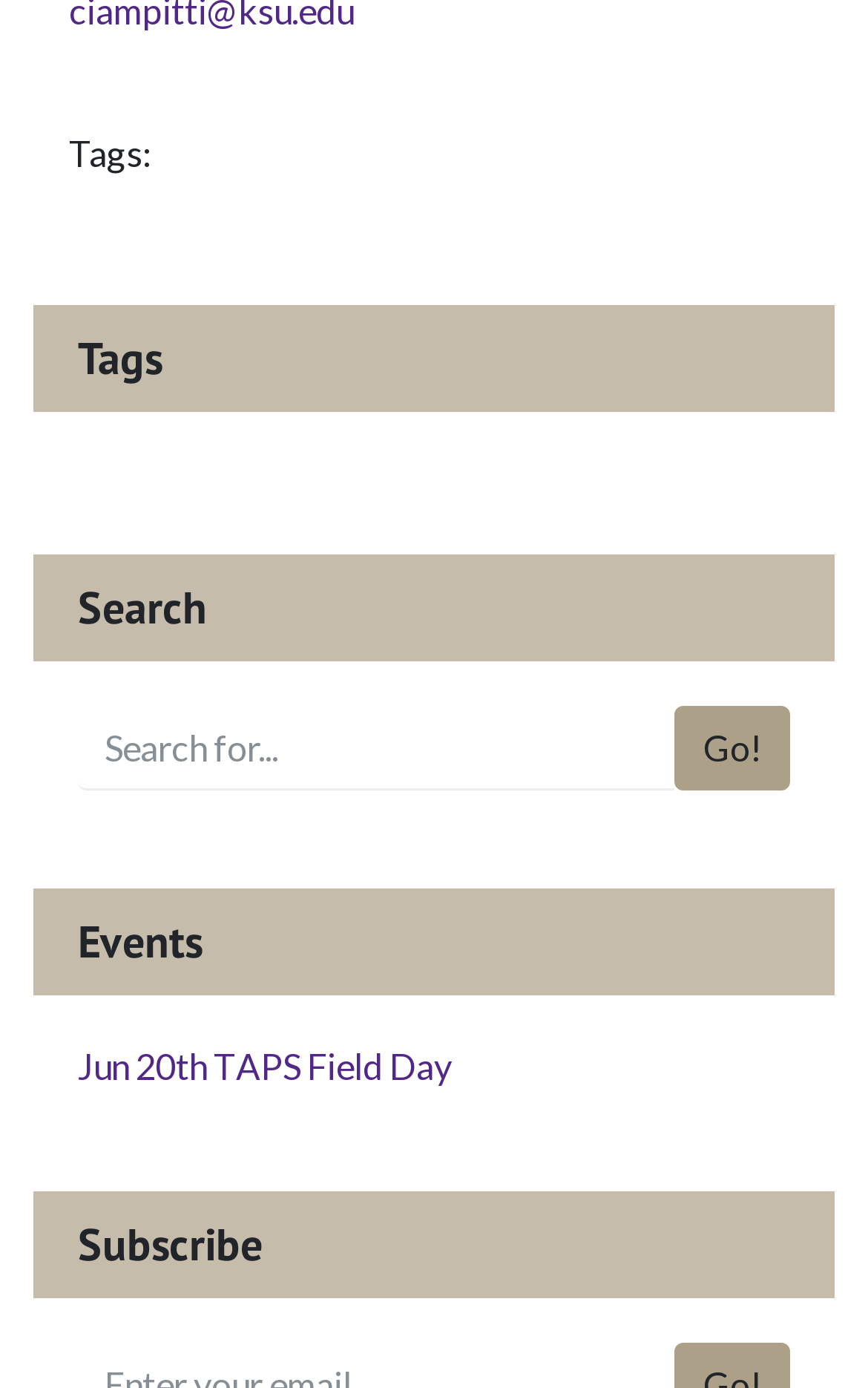Using the description "Ver preferencias", locate and provide the bounding box of the UI element.

None